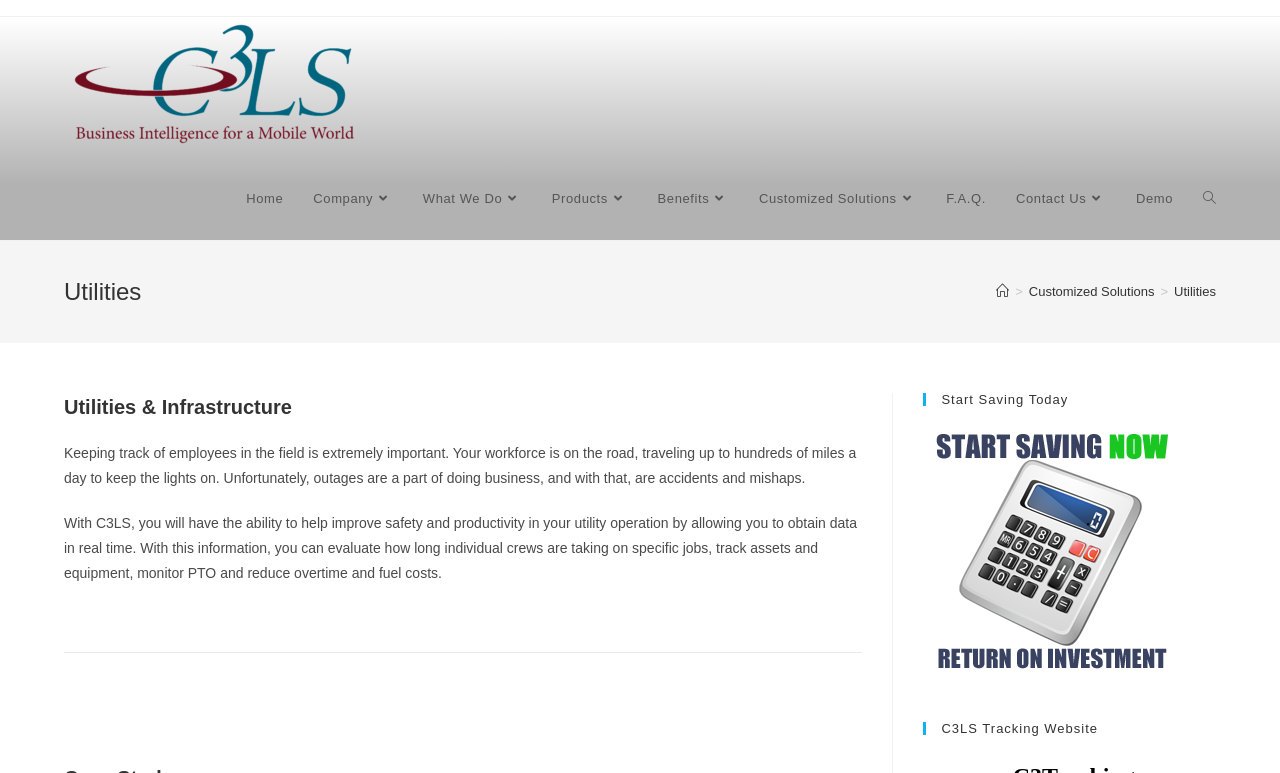What is the current page about?
Using the details shown in the screenshot, provide a comprehensive answer to the question.

The current page is about Utilities and Infrastructure as indicated by the heading 'Utilities & Infrastructure' on the webpage.